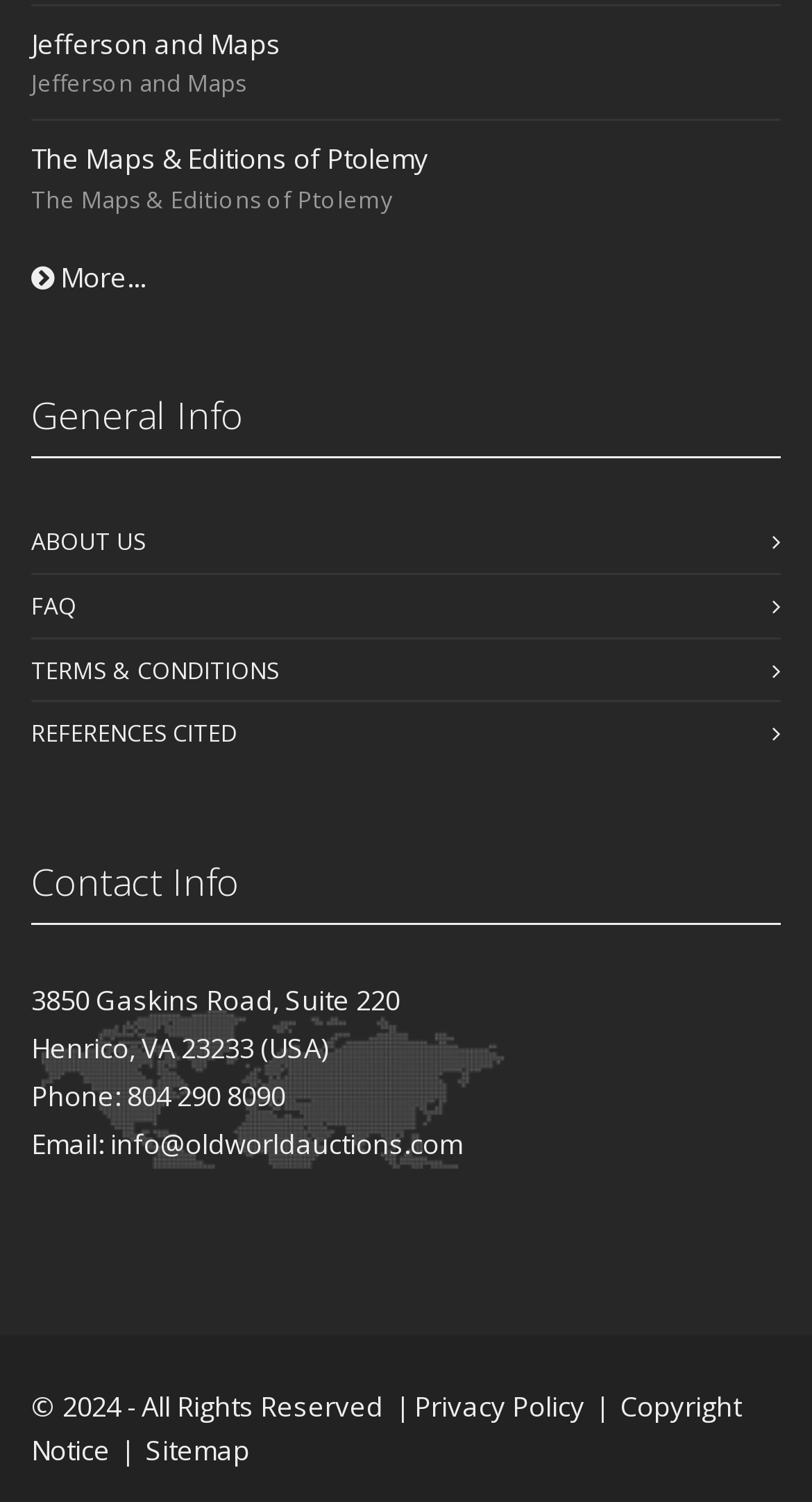Specify the bounding box coordinates of the region I need to click to perform the following instruction: "Get an overview of the launch process". The coordinates must be four float numbers in the range of 0 to 1, i.e., [left, top, right, bottom].

None